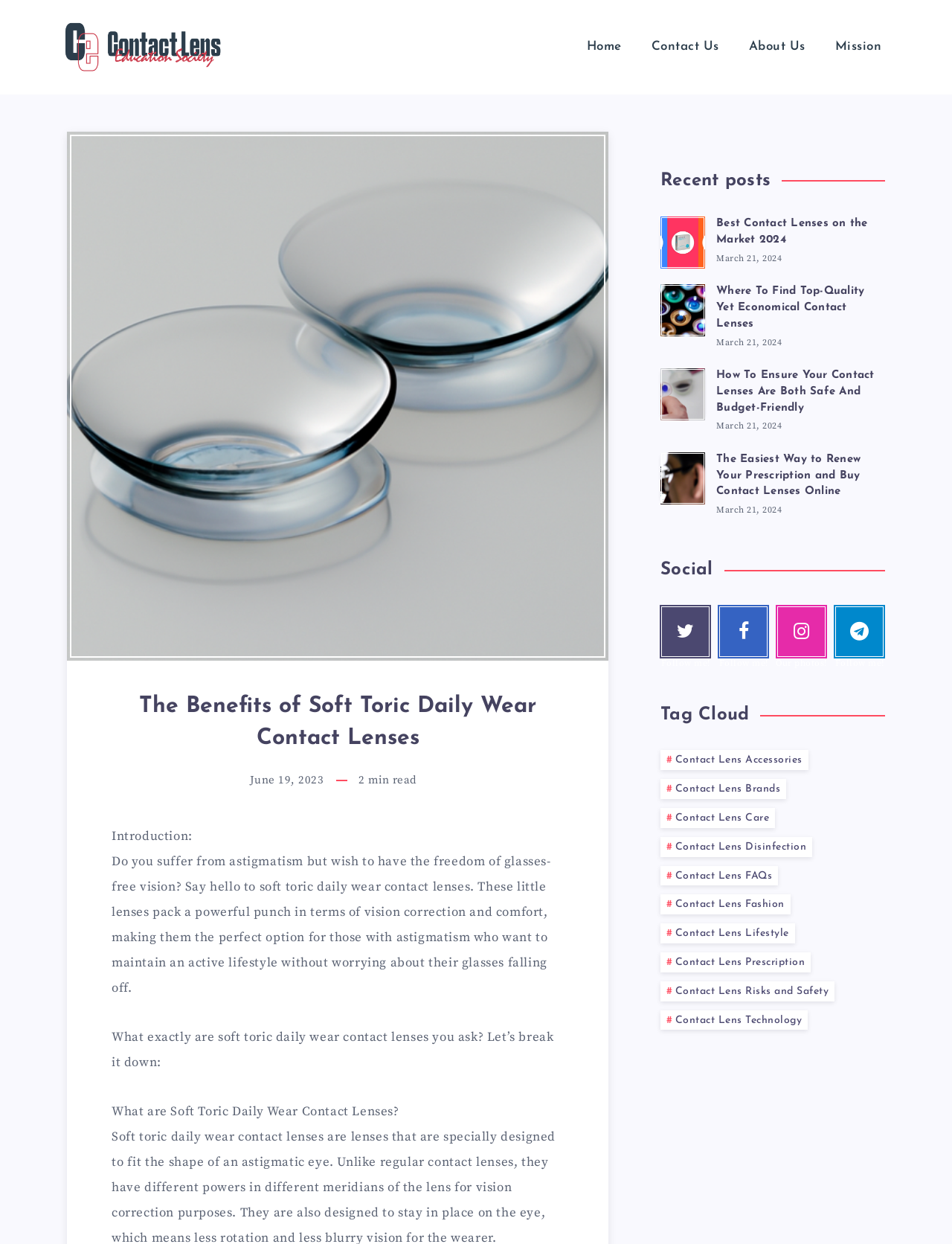How many recent posts are listed on this webpage?
Please look at the screenshot and answer in one word or a short phrase.

4